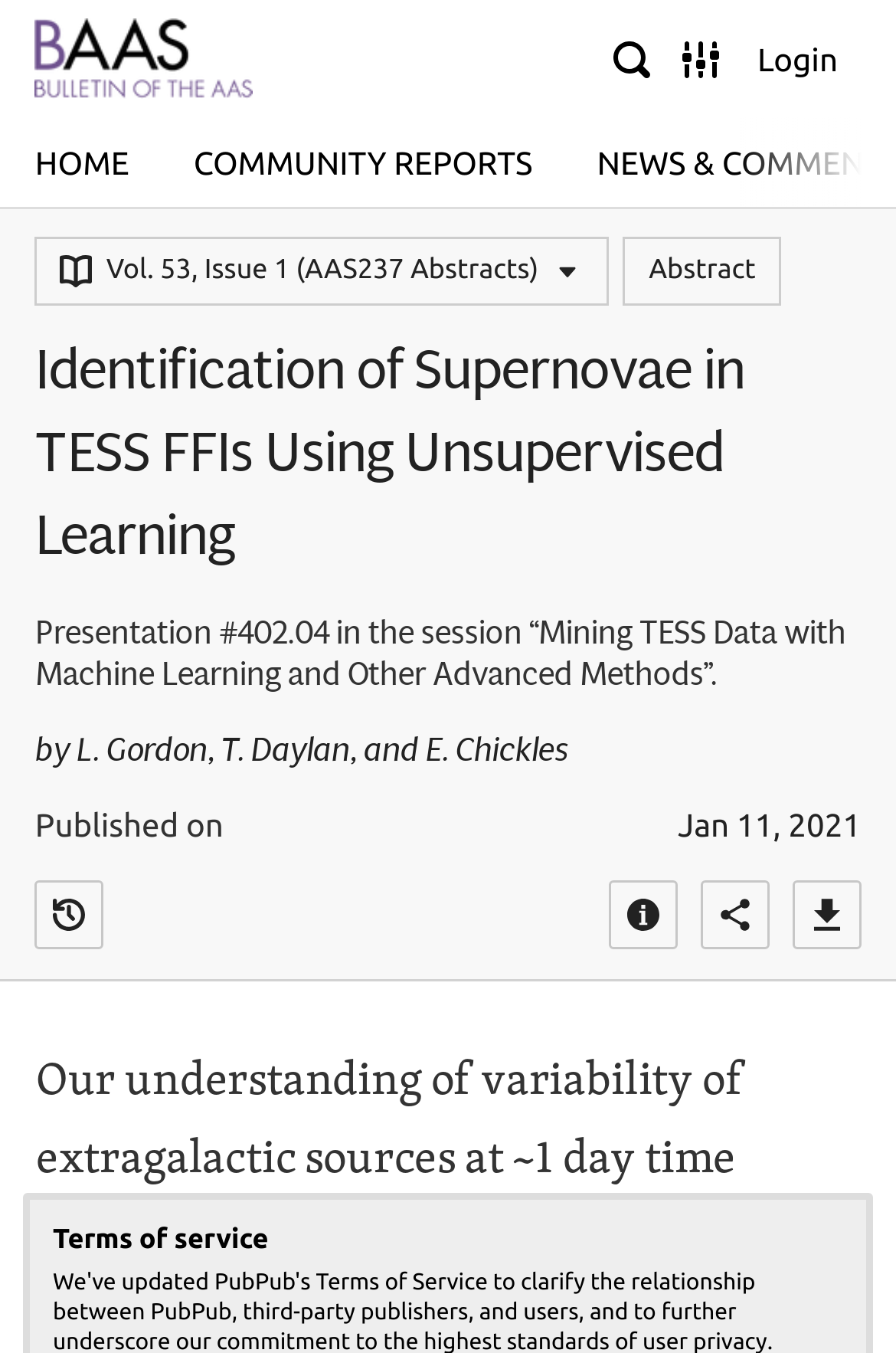Extract the primary headline from the webpage and present its text.

Identification of Supernovae in TESS FFIs Using Unsupervised Learning